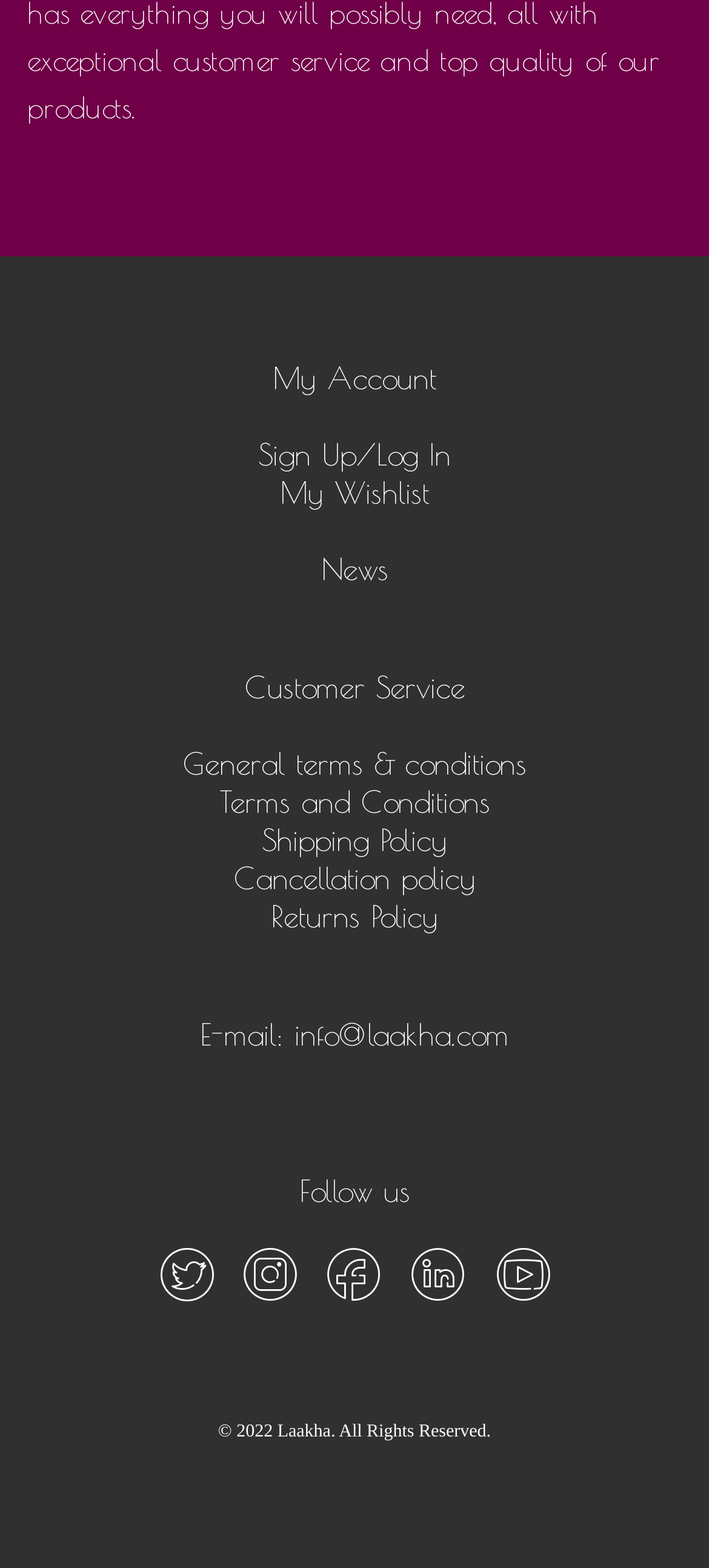Use the details in the image to answer the question thoroughly: 
What is the year of copyright for Laakha?

I found the copyright year by looking at the bottom section of the webpage, where it says '© 2022 Laakha. All Rights Reserved'.